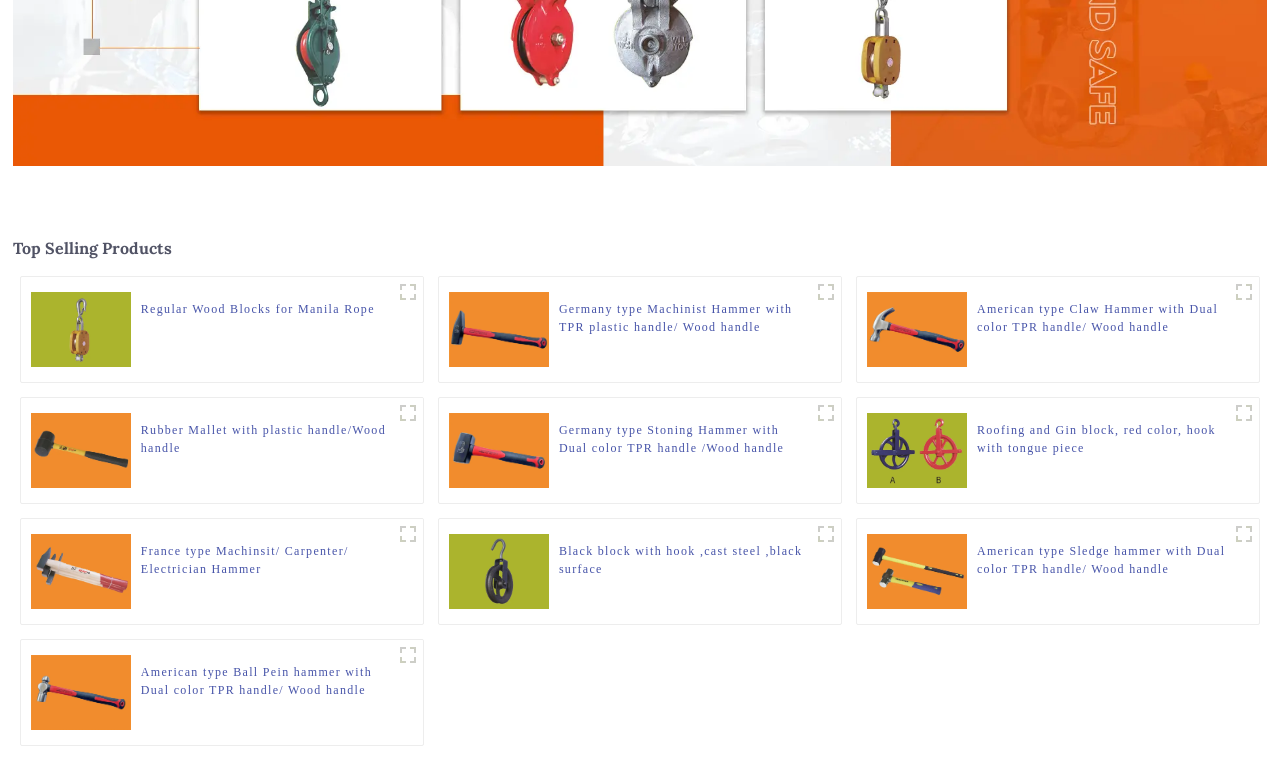Identify the bounding box of the UI component described as: "title="Black block (3)"".

[0.634, 0.686, 0.657, 0.726]